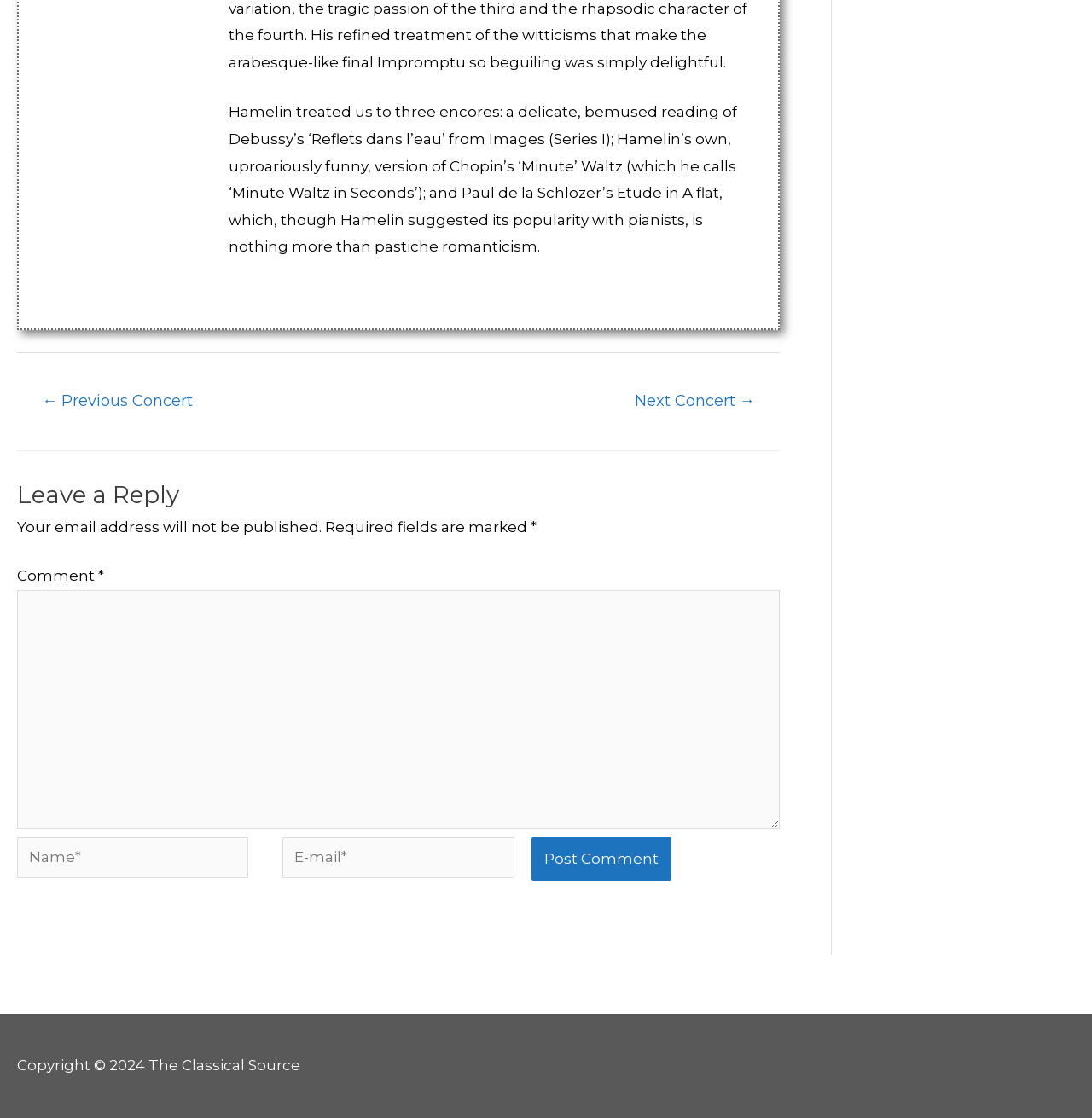Answer the question with a single word or phrase: 
How many encores did Hamelin perform?

Three